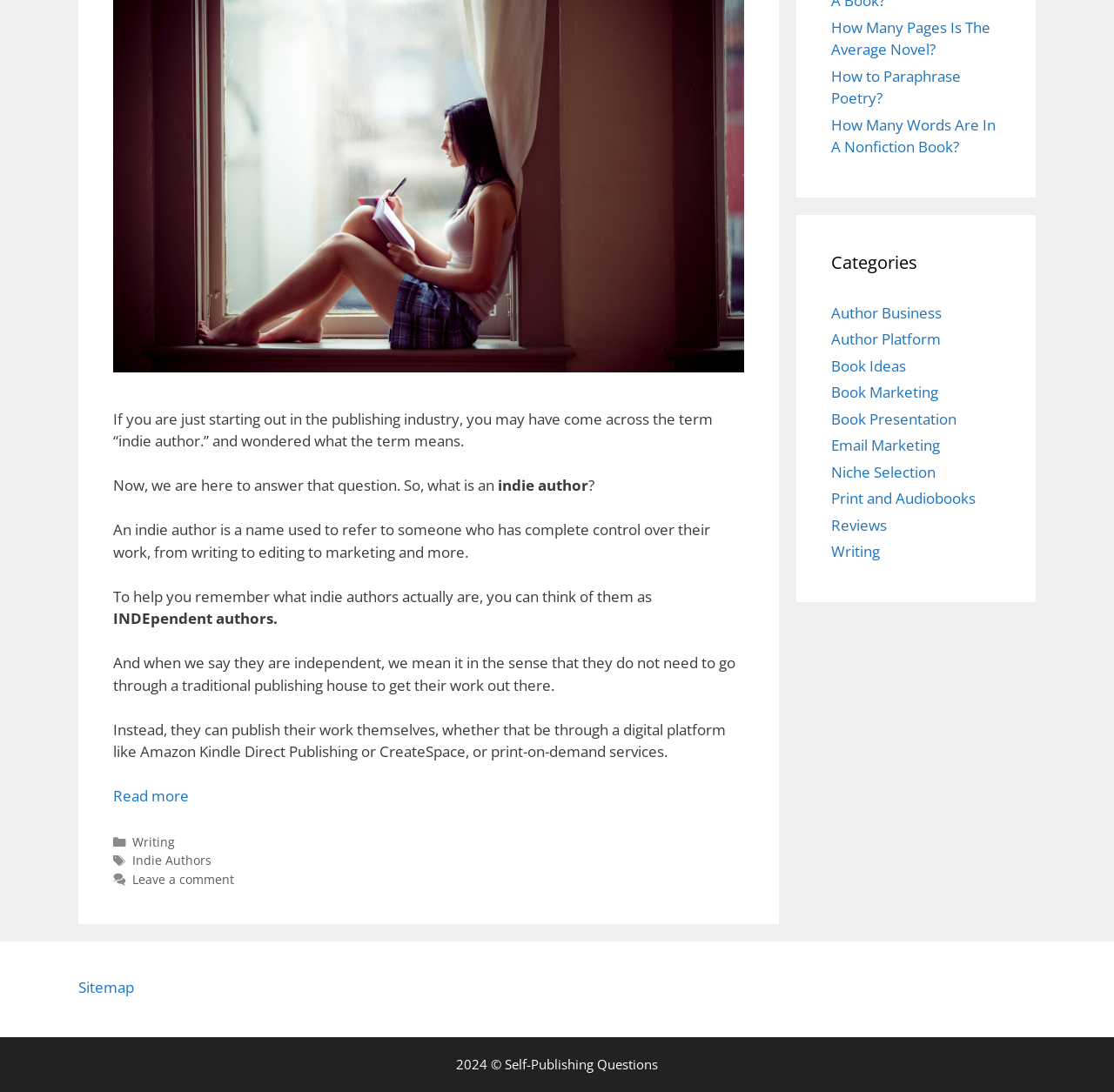Find the bounding box of the web element that fits this description: "Sitemap".

[0.07, 0.895, 0.12, 0.913]